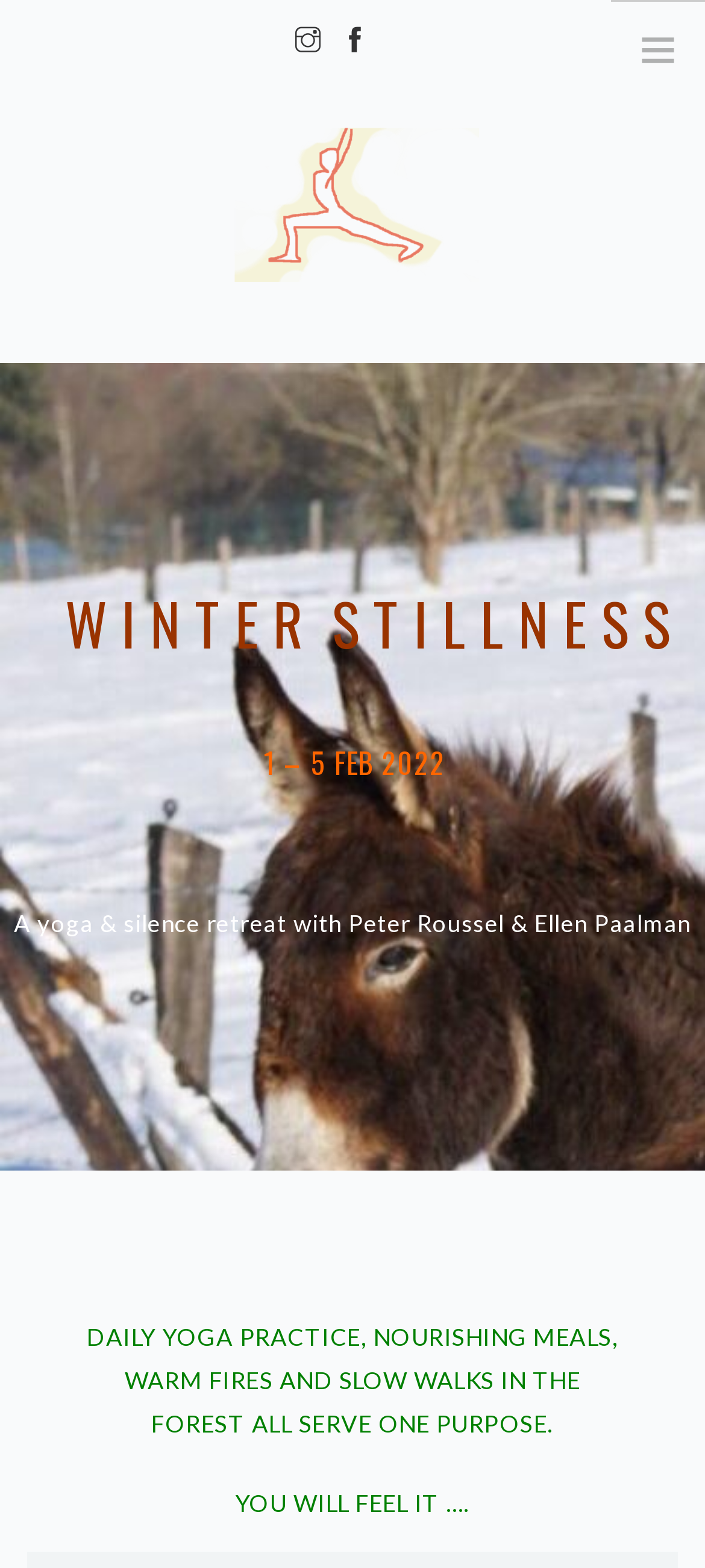Please analyze the image and provide a thorough answer to the question:
What activities are mentioned on the webpage?

I read the StaticText element 'DAILY YOGA PRACTICE, NOURISHING MEALS, WARM FIRES AND SLOW WALKS IN THE FOREST...' and inferred that the webpage mentions yoga practice, walks, and meals as activities related to the retreat.